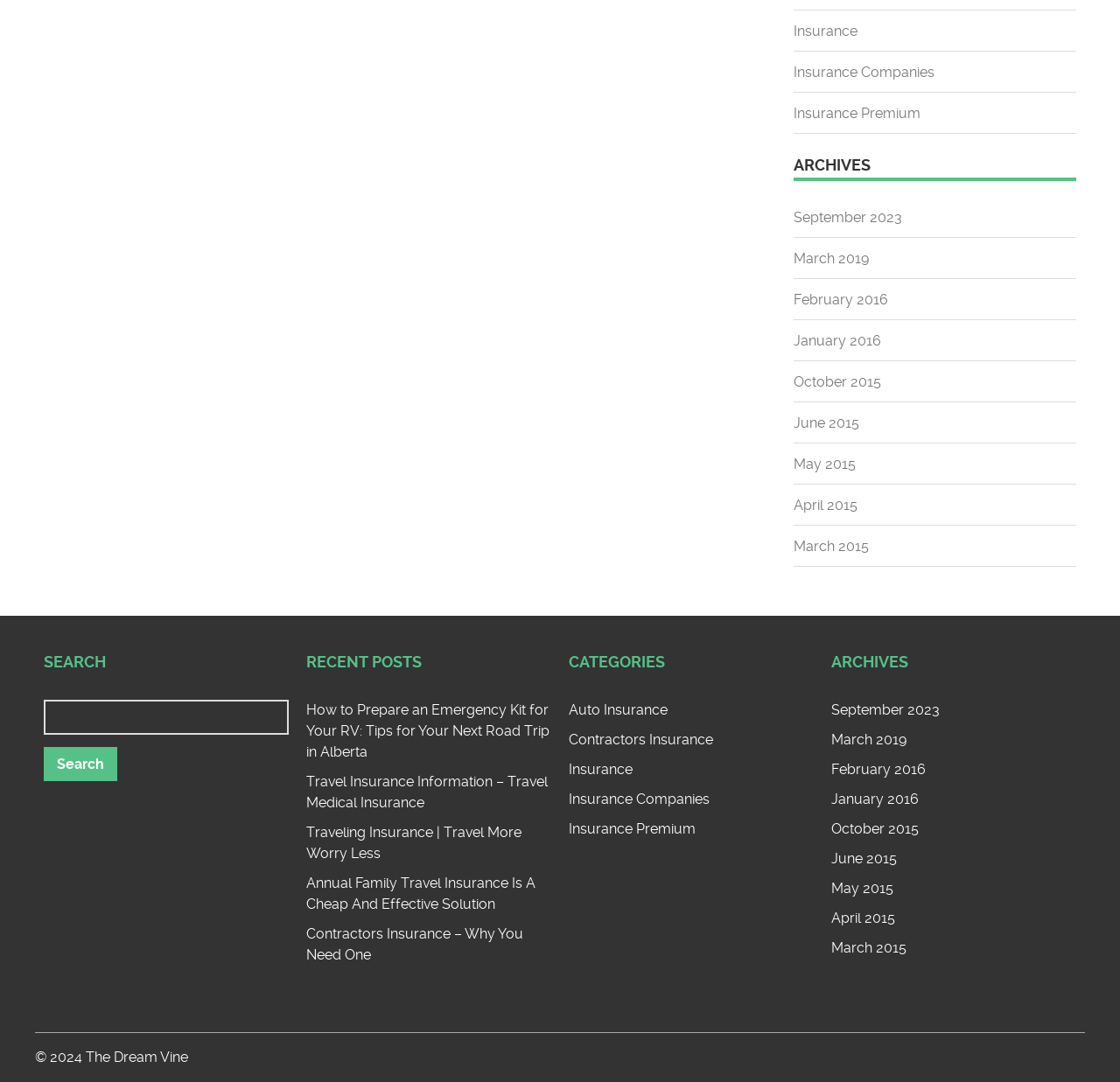Pinpoint the bounding box coordinates for the area that should be clicked to perform the following instruction: "Browse archives for September 2023".

[0.709, 0.193, 0.806, 0.208]